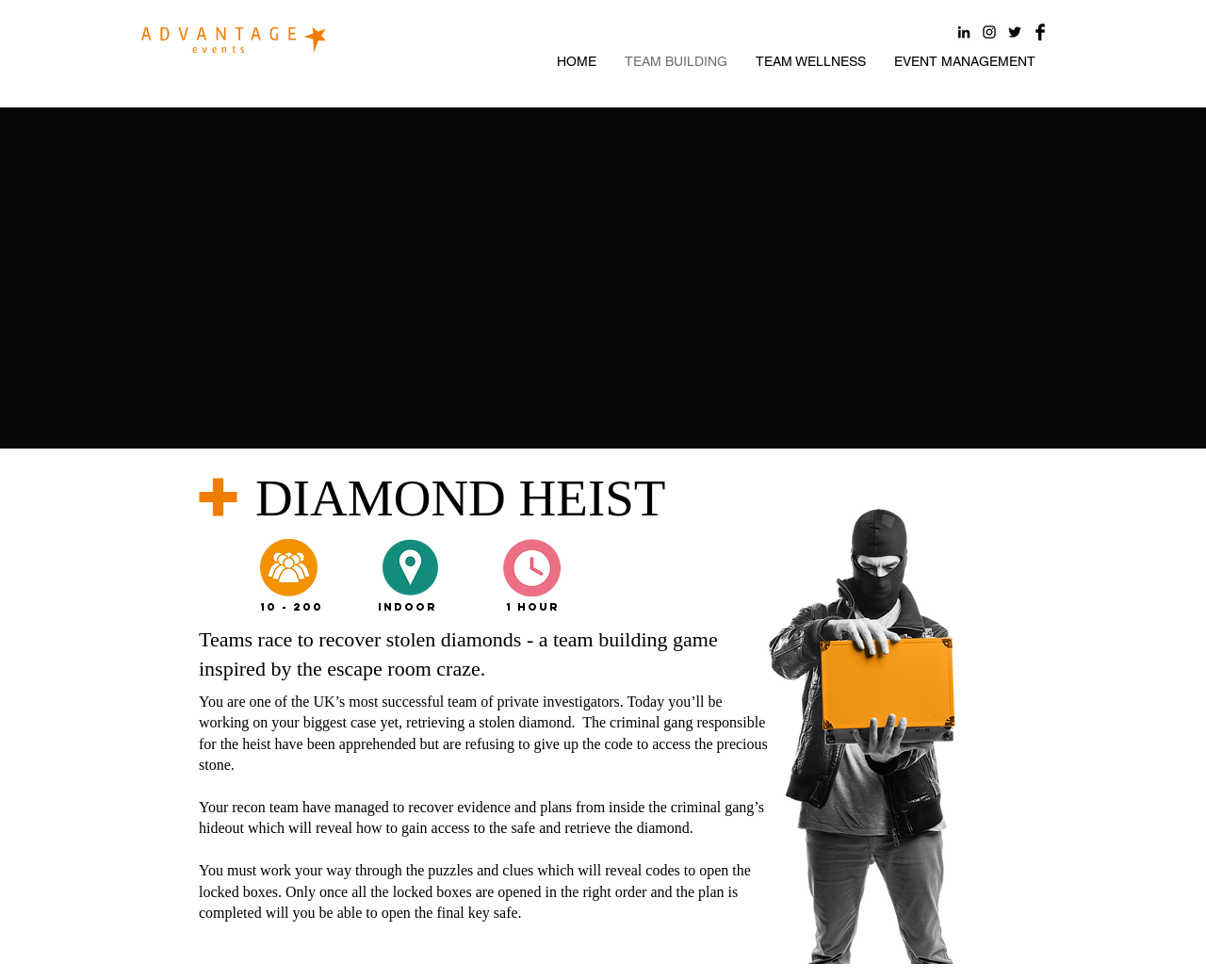Using the details from the image, please elaborate on the following question: What is the theme of the team building event?

Based on the webpage, the theme of the team building event is an escape room inspired game, where teams have to work together to recover stolen diamonds by solving puzzles and clues.